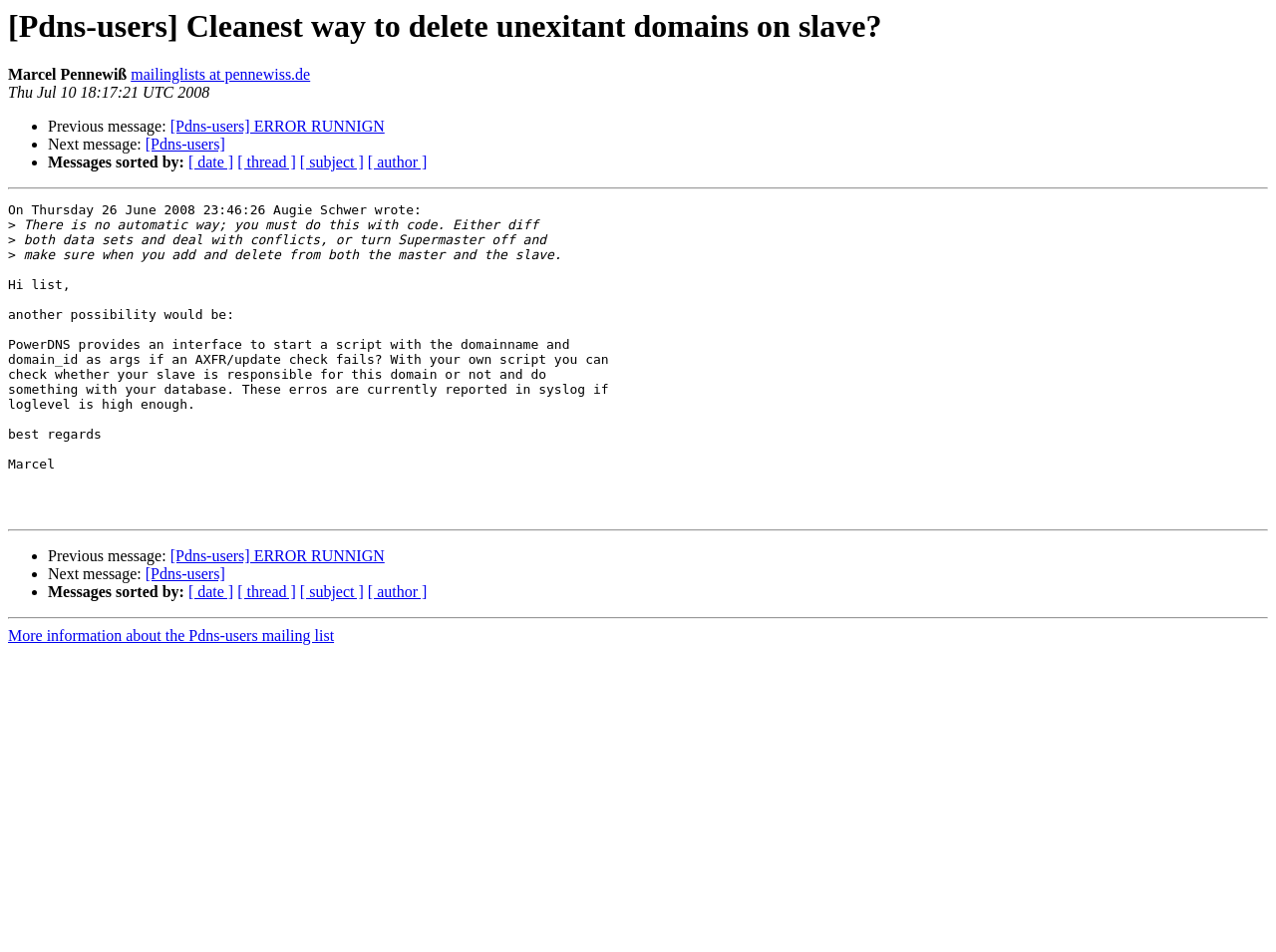Identify the bounding box coordinates of the region that needs to be clicked to carry out this instruction: "View next message". Provide these coordinates as four float numbers ranging from 0 to 1, i.e., [left, top, right, bottom].

[0.114, 0.143, 0.176, 0.161]